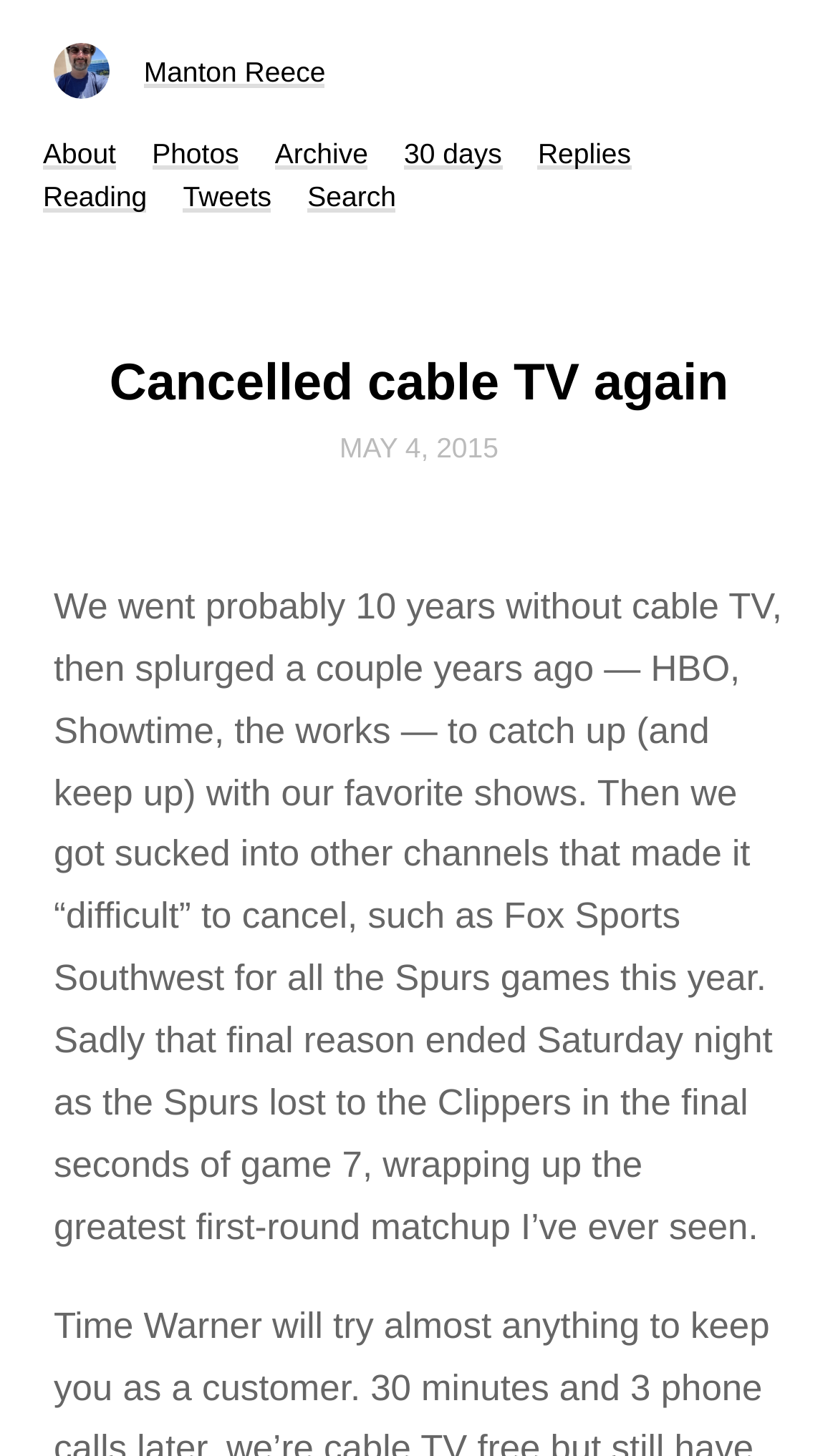Analyze and describe the webpage in a detailed narrative.

The webpage is about Manton Reece's personal blog, specifically an article titled "Cancelled cable TV again". At the top left corner, there is a small image. Next to it, the author's name "Manton Reece" is displayed as a link. Below the image, there are several links arranged horizontally, including "About", "Photos", "Archive", "30 days", "Replies", "Reading", "Tweets", and "Search".

The main content of the webpage is a blog post, which is divided into two sections. The first section is a header area that spans almost the entire width of the page. It contains the title "Cancelled cable TV again" in a large font, followed by the date "MAY 4, 2015" in a smaller font. The date is also a link.

Below the header area, there is a block of text that describes the author's experience with cable TV. The text is a personal anecdote about how the author and their family got hooked on cable TV again after a 10-year hiatus, only to cancel it once more after the Spurs lost to the Clippers in a basketball game. The text is quite lengthy and takes up most of the page's vertical space.